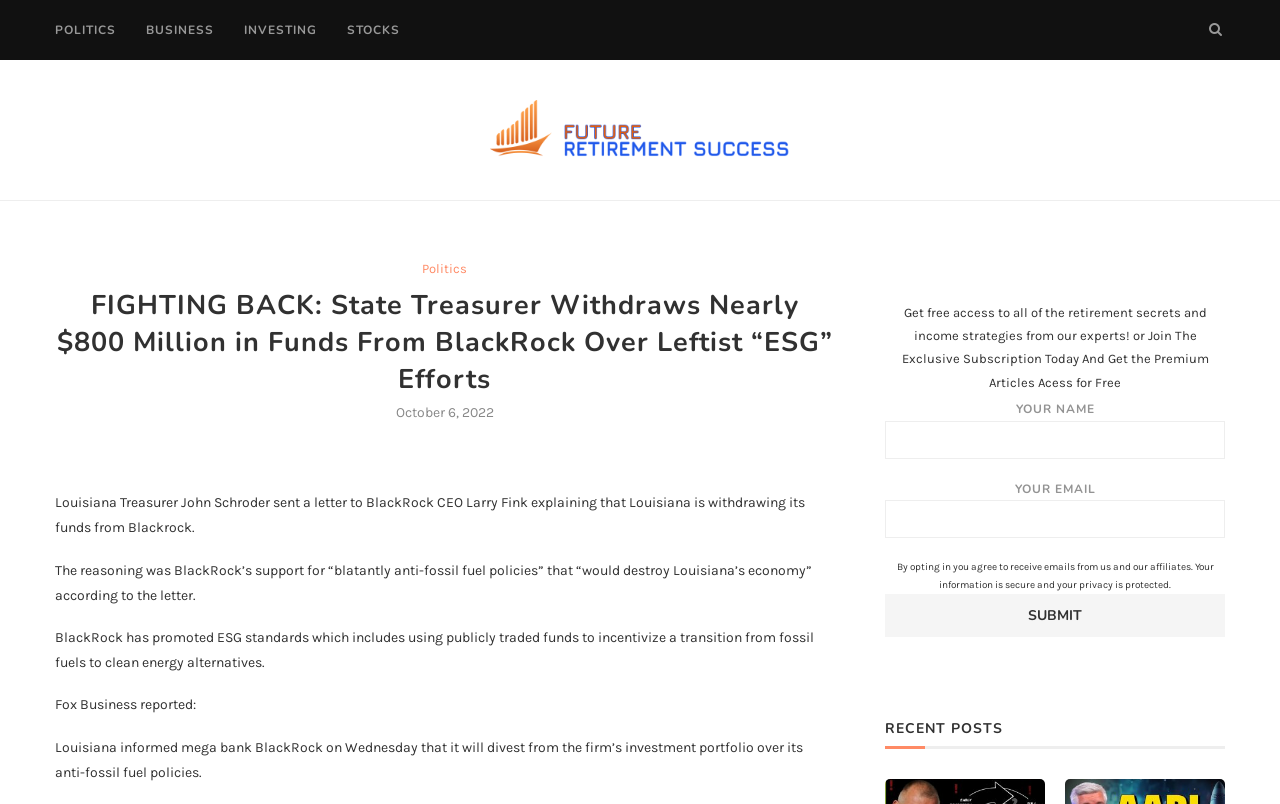What is the purpose of the form?
Using the image, elaborate on the answer with as much detail as possible.

I found a form with input fields for name and email, and a submit button. The text above the form mentions 'Get free access to all of the retirement secrets and income strategies from our experts!' which suggests that the purpose of the form is to get free access to some exclusive content.